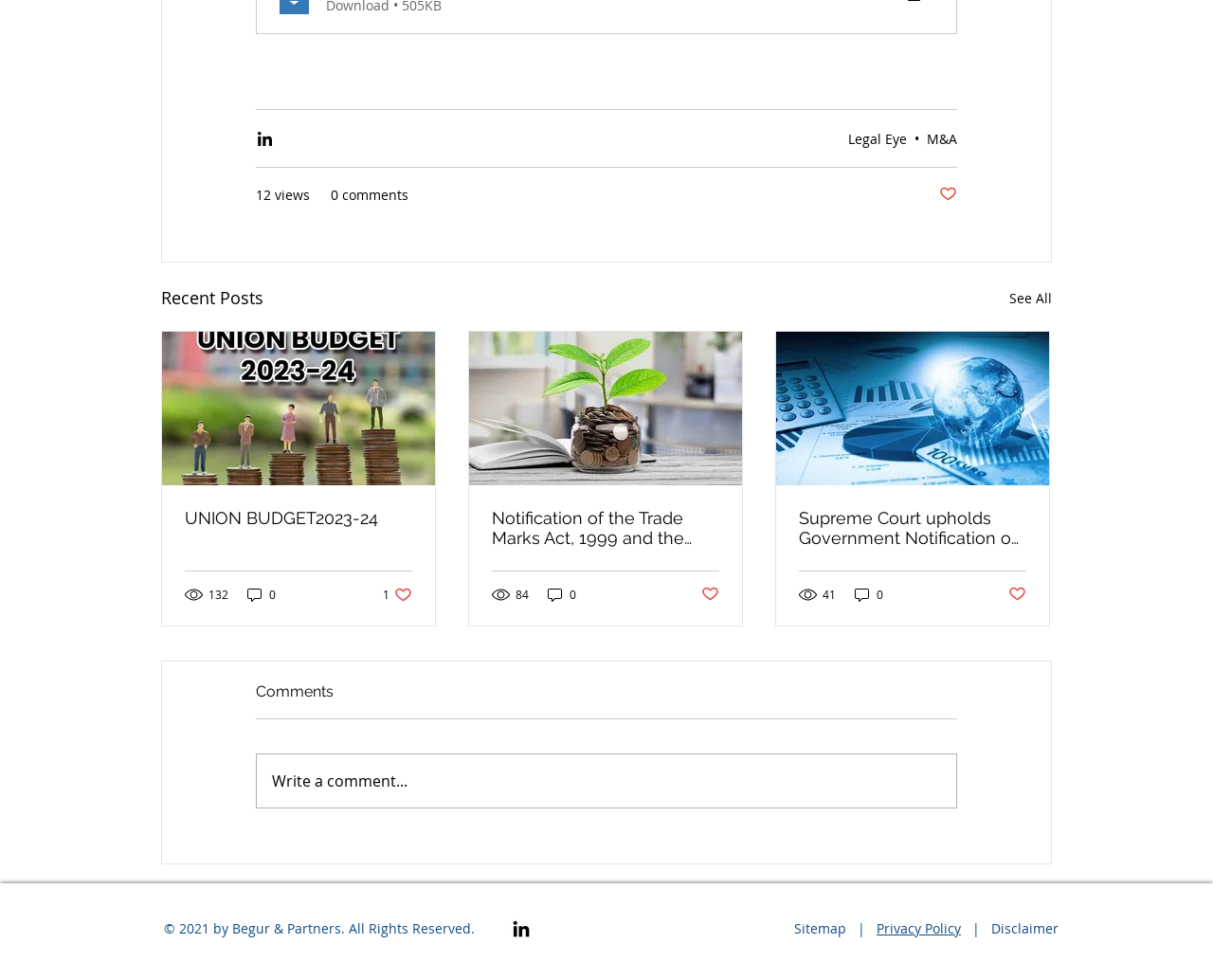Given the element description Eryhops, predict the bounding box coordinates for the UI element in the webpage screenshot. The format should be (top-left x, top-left y, bottom-right x, bottom-right y), and the values should be between 0 and 1.

None